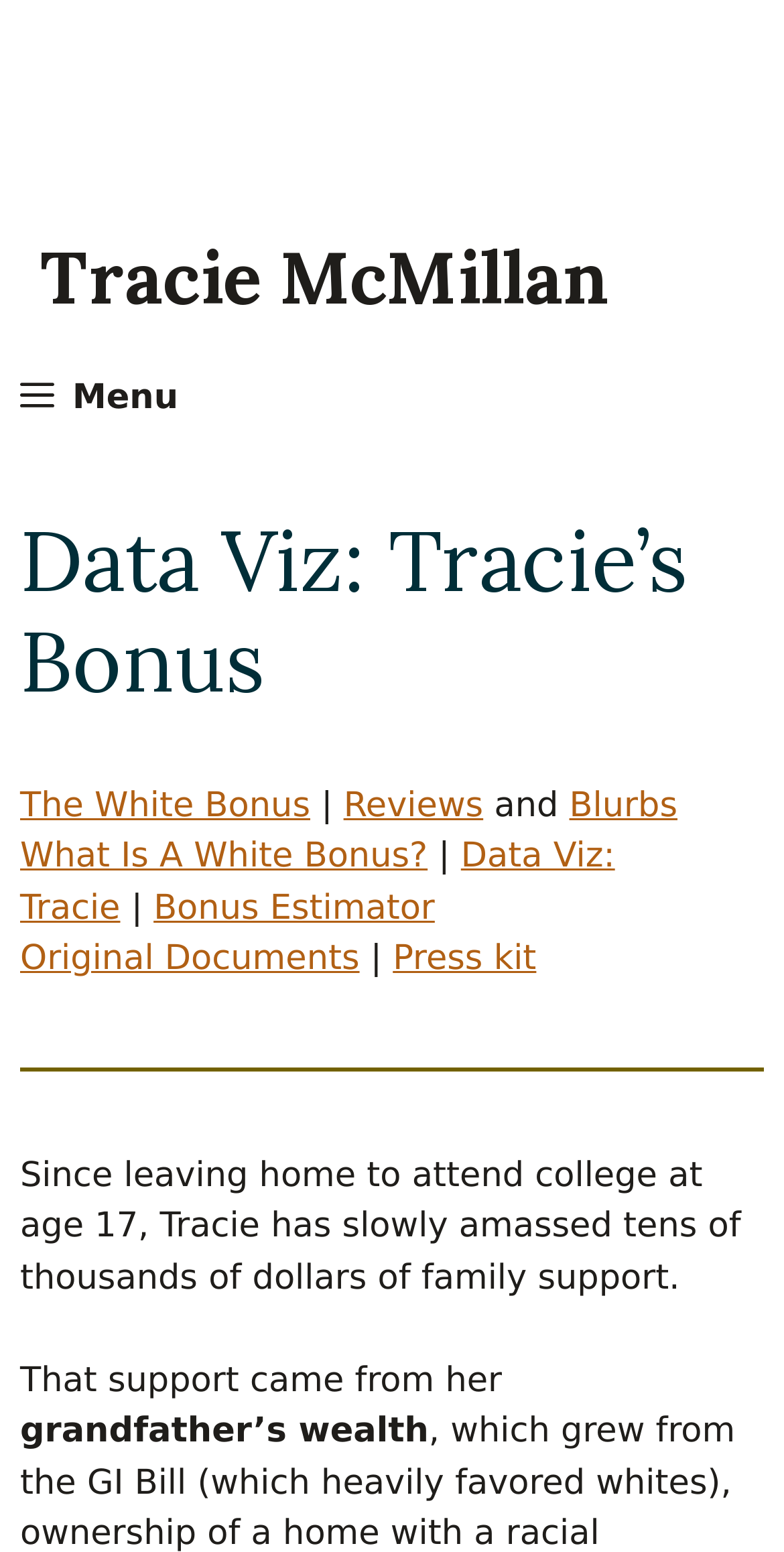Please give the bounding box coordinates of the area that should be clicked to fulfill the following instruction: "Visit Tracie McMillan's page". The coordinates should be in the format of four float numbers from 0 to 1, i.e., [left, top, right, bottom].

[0.051, 0.14, 0.777, 0.218]